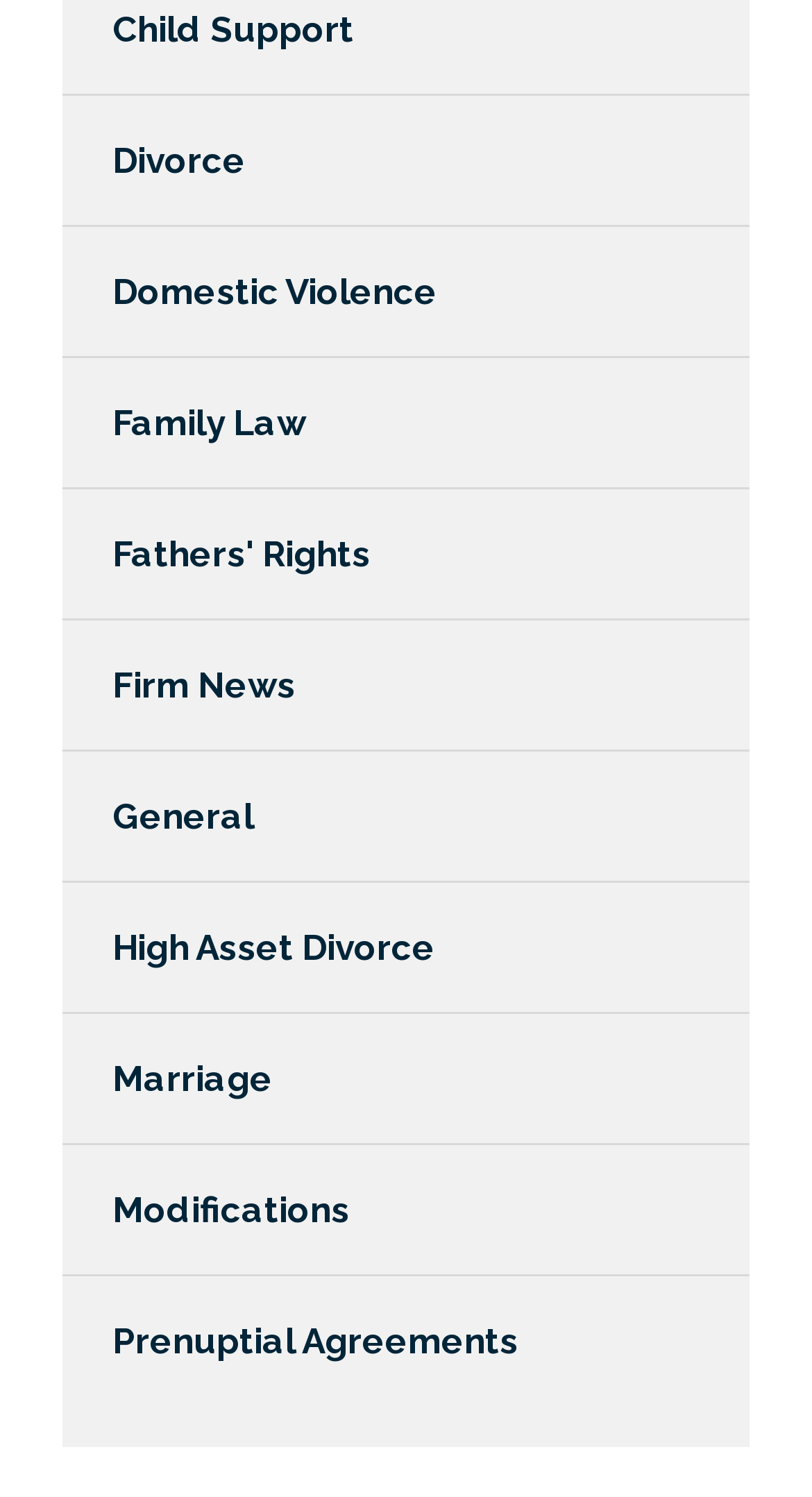Determine the bounding box coordinates of the area to click in order to meet this instruction: "Click on 'Pool deck cleaning'".

None